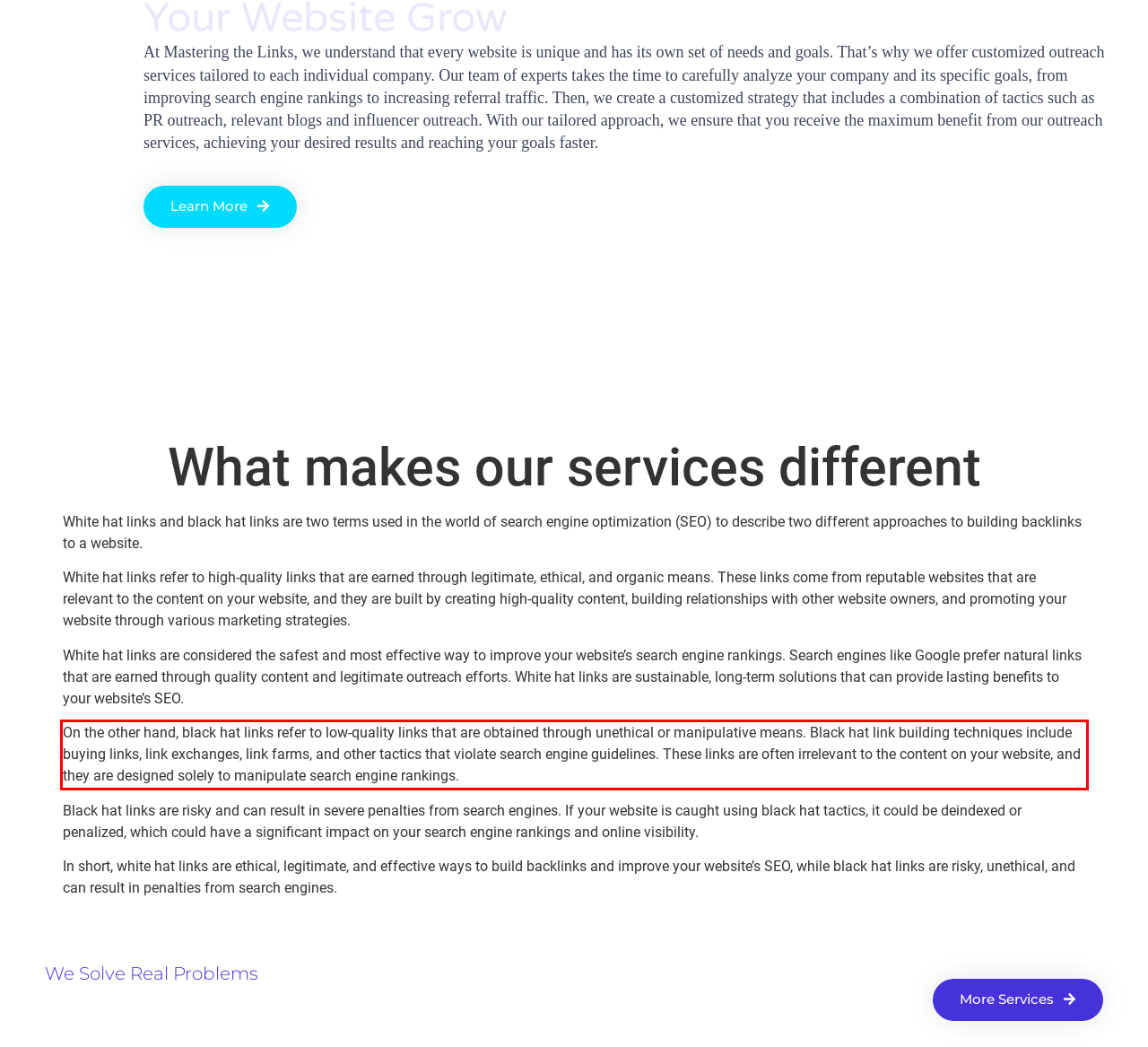Given a webpage screenshot, locate the red bounding box and extract the text content found inside it.

On the other hand, black hat links refer to low-quality links that are obtained through unethical or manipulative means. Black hat link building techniques include buying links, link exchanges, link farms, and other tactics that violate search engine guidelines. These links are often irrelevant to the content on your website, and they are designed solely to manipulate search engine rankings.